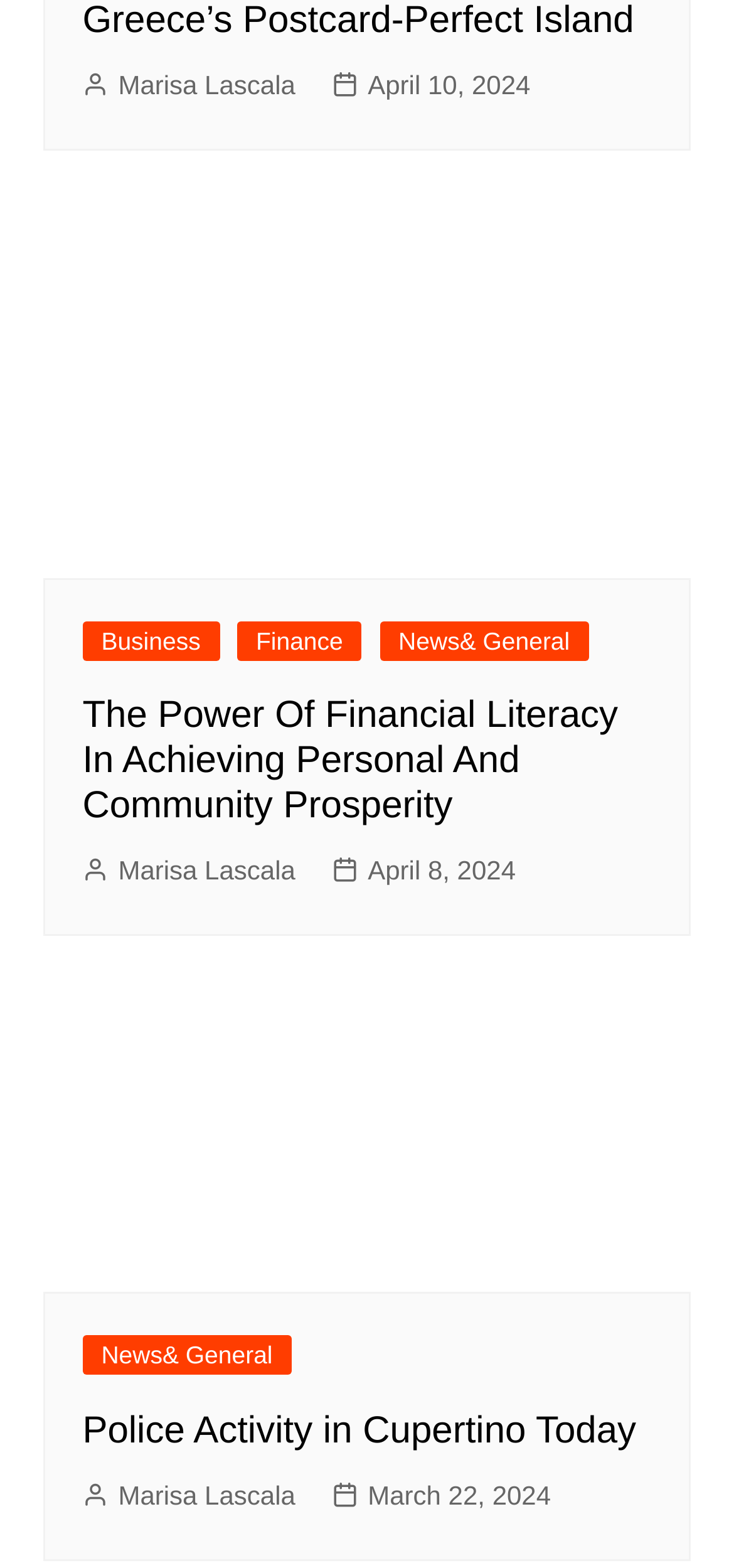What is the date of the second article?
Using the image, provide a detailed and thorough answer to the question.

I examined the link elements on the webpage and found that the second article has a date link with the text 'April 10, 2024'. Therefore, the date of the second article is April 10, 2024.